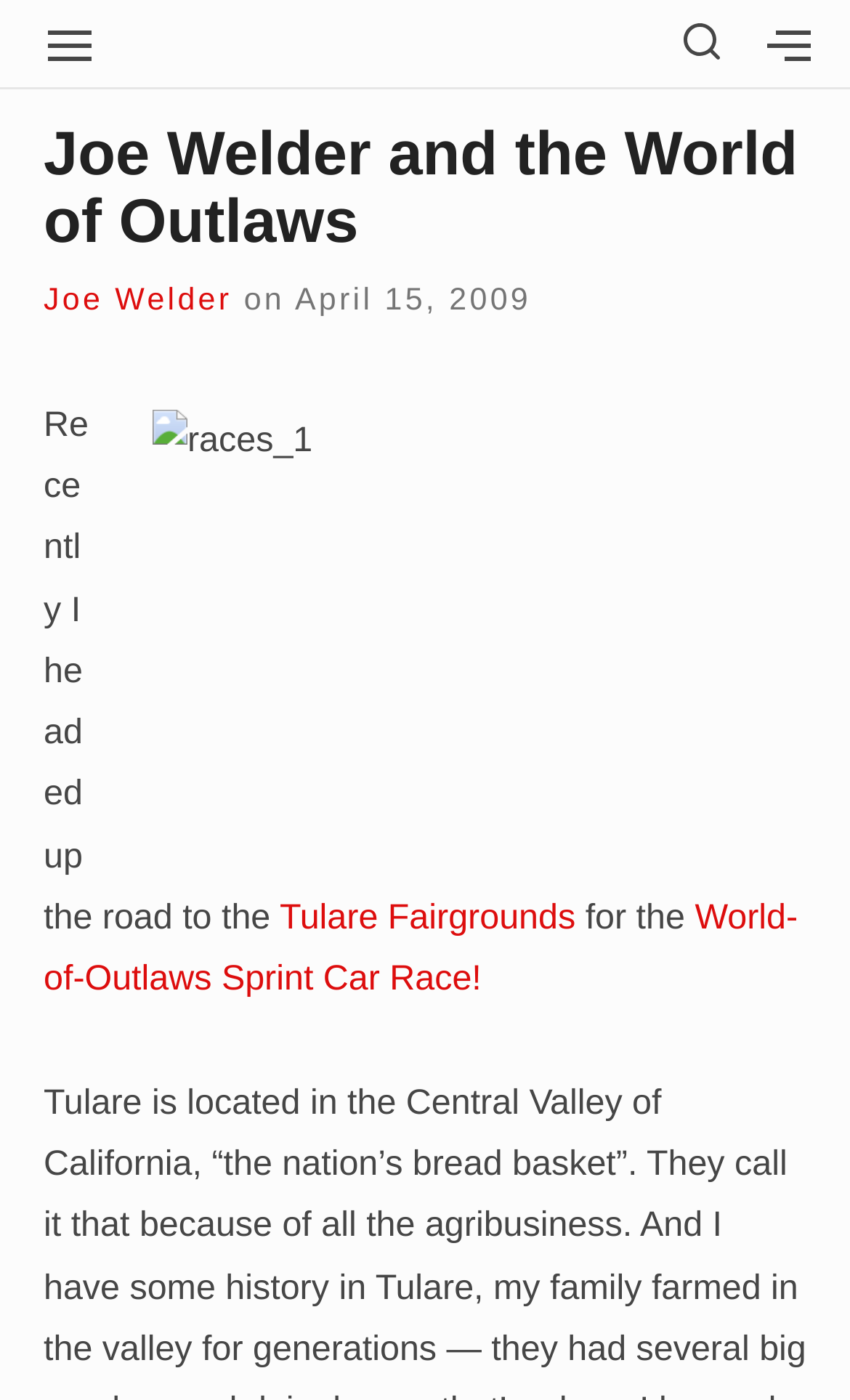Give a short answer to this question using one word or a phrase:
What is the name of the author of the blog?

Joe Welder